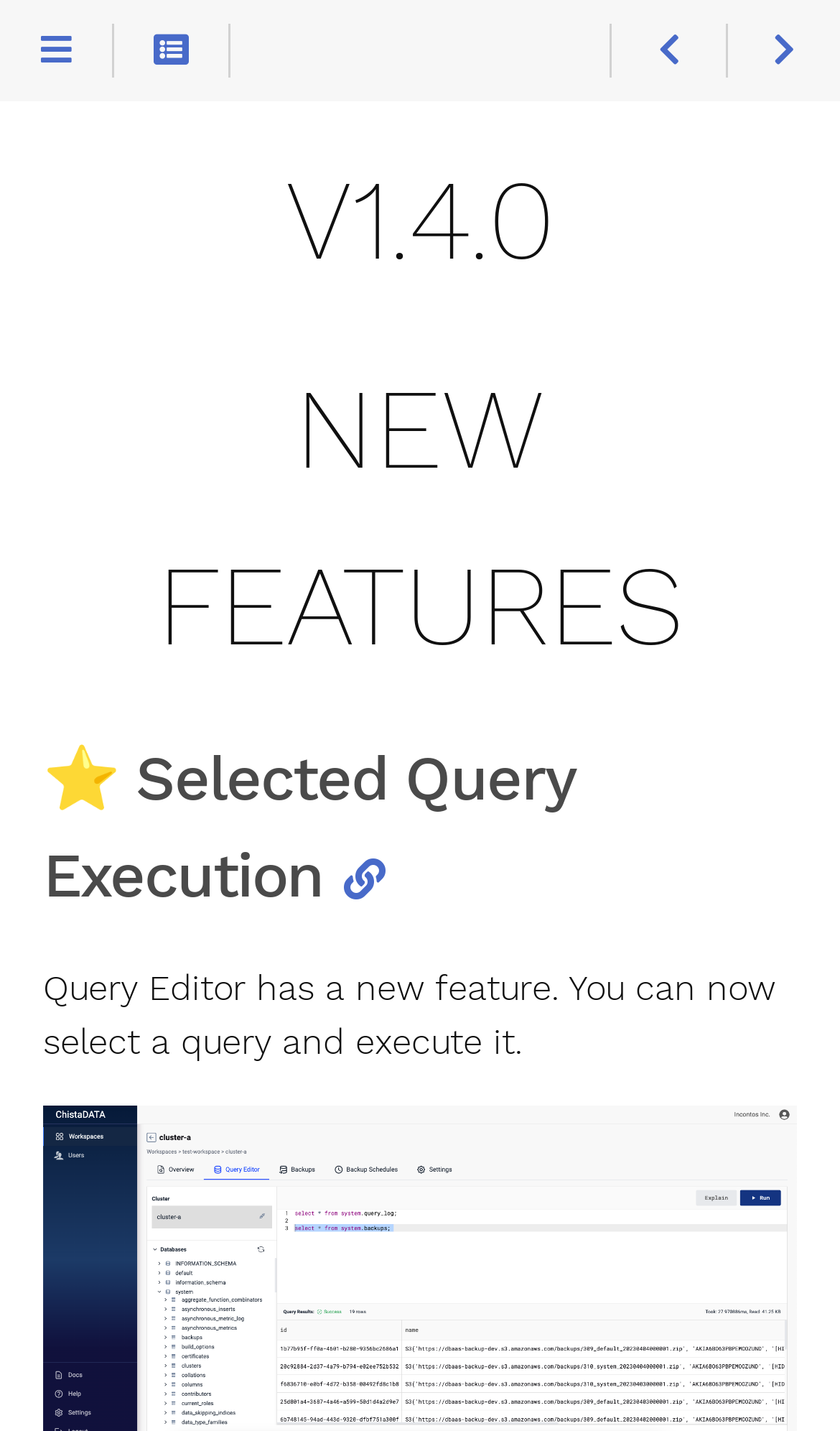What is the version number of ChistaDATA?
Your answer should be a single word or phrase derived from the screenshot.

v1.4.0